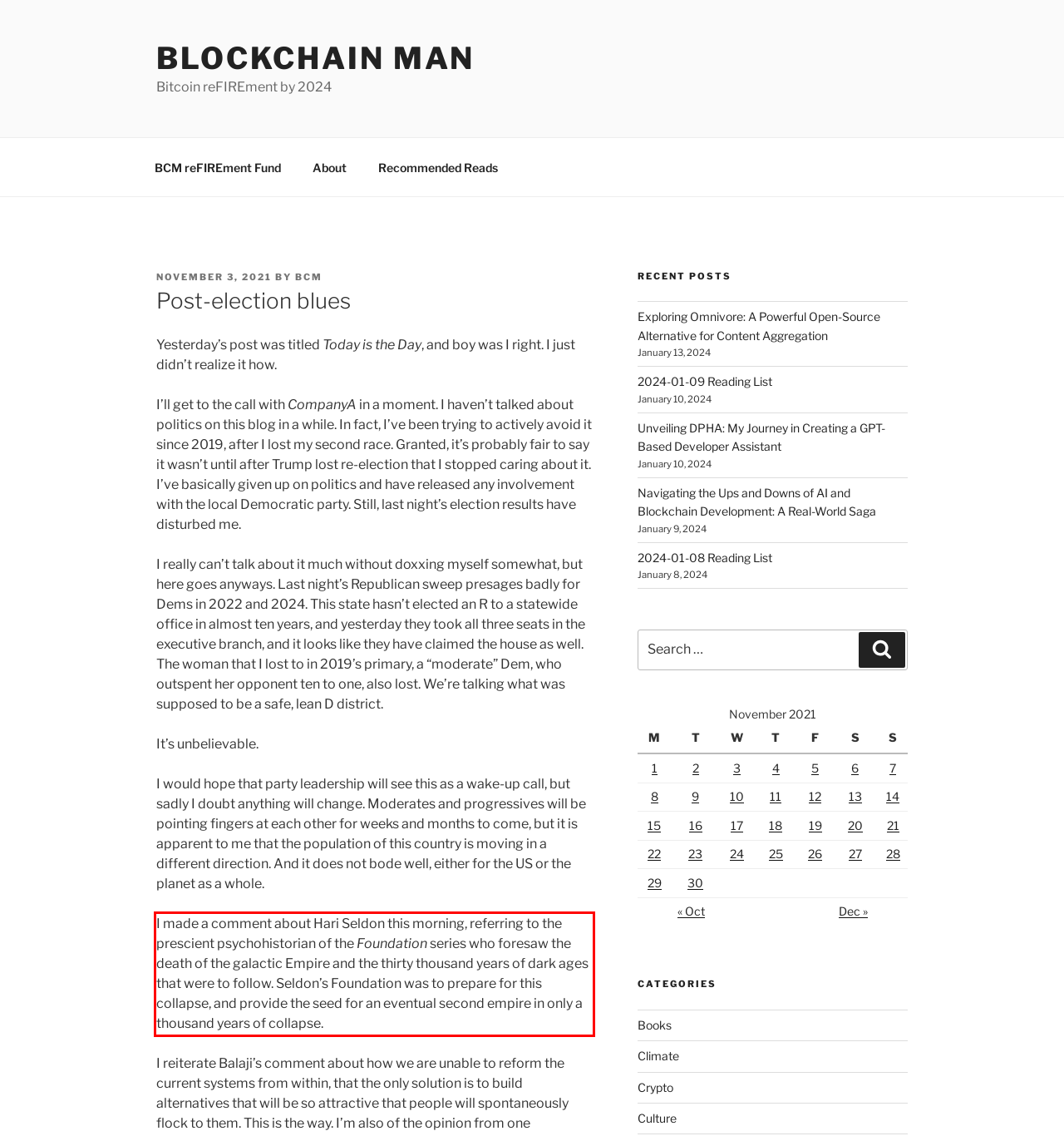Please recognize and transcribe the text located inside the red bounding box in the webpage image.

I made a comment about Hari Seldon this morning, referring to the prescient psychohistorian of the Foundation series who foresaw the death of the galactic Empire and the thirty thousand years of dark ages that were to follow. Seldon’s Foundation was to prepare for this collapse, and provide the seed for an eventual second empire in only a thousand years of collapse.